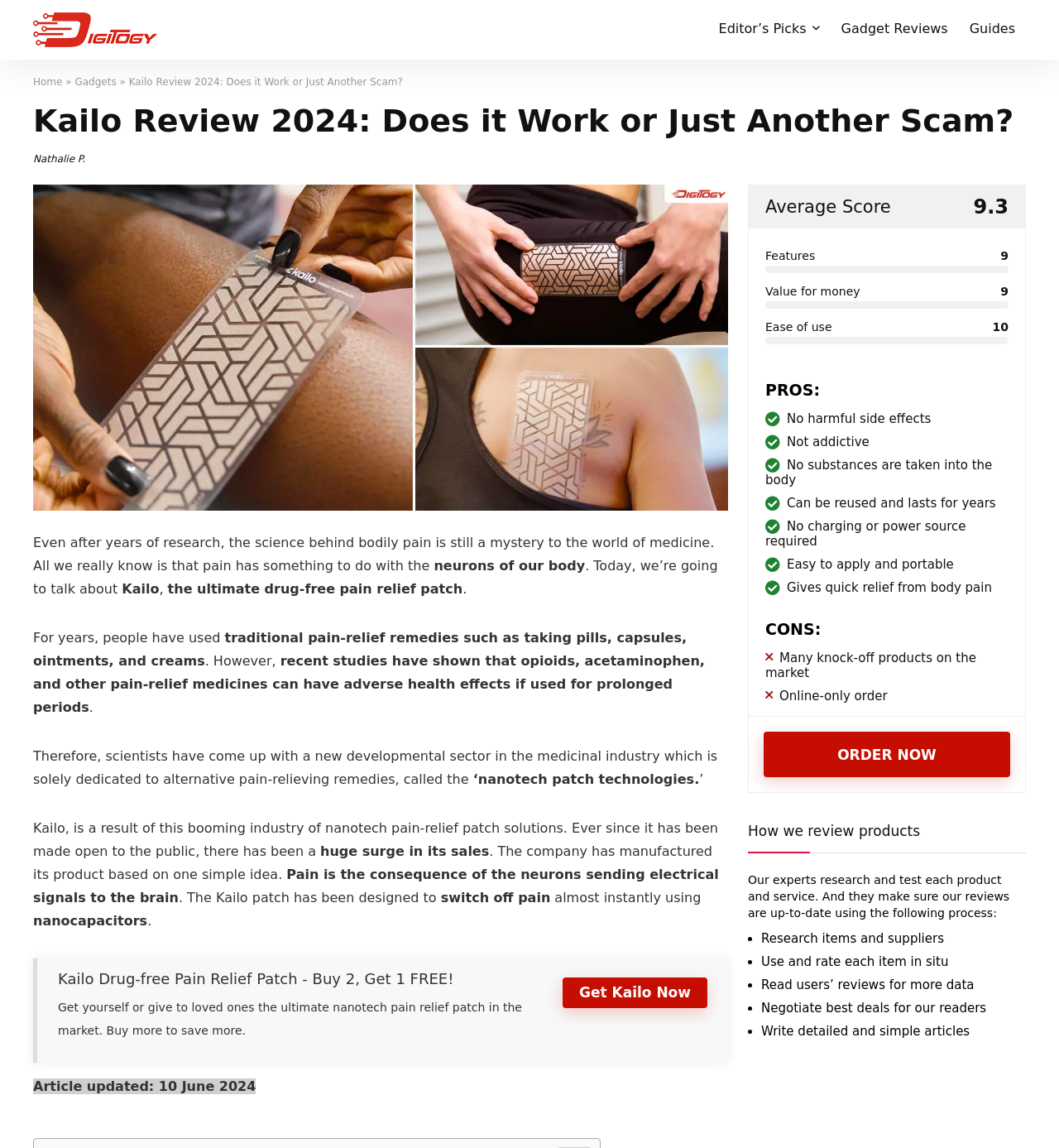Provide the bounding box coordinates in the format (top-left x, top-left y, bottom-right x, bottom-right y). All values are floating point numbers between 0 and 1. Determine the bounding box coordinate of the UI element described as: Get Kailo Now

[0.531, 0.851, 0.668, 0.878]